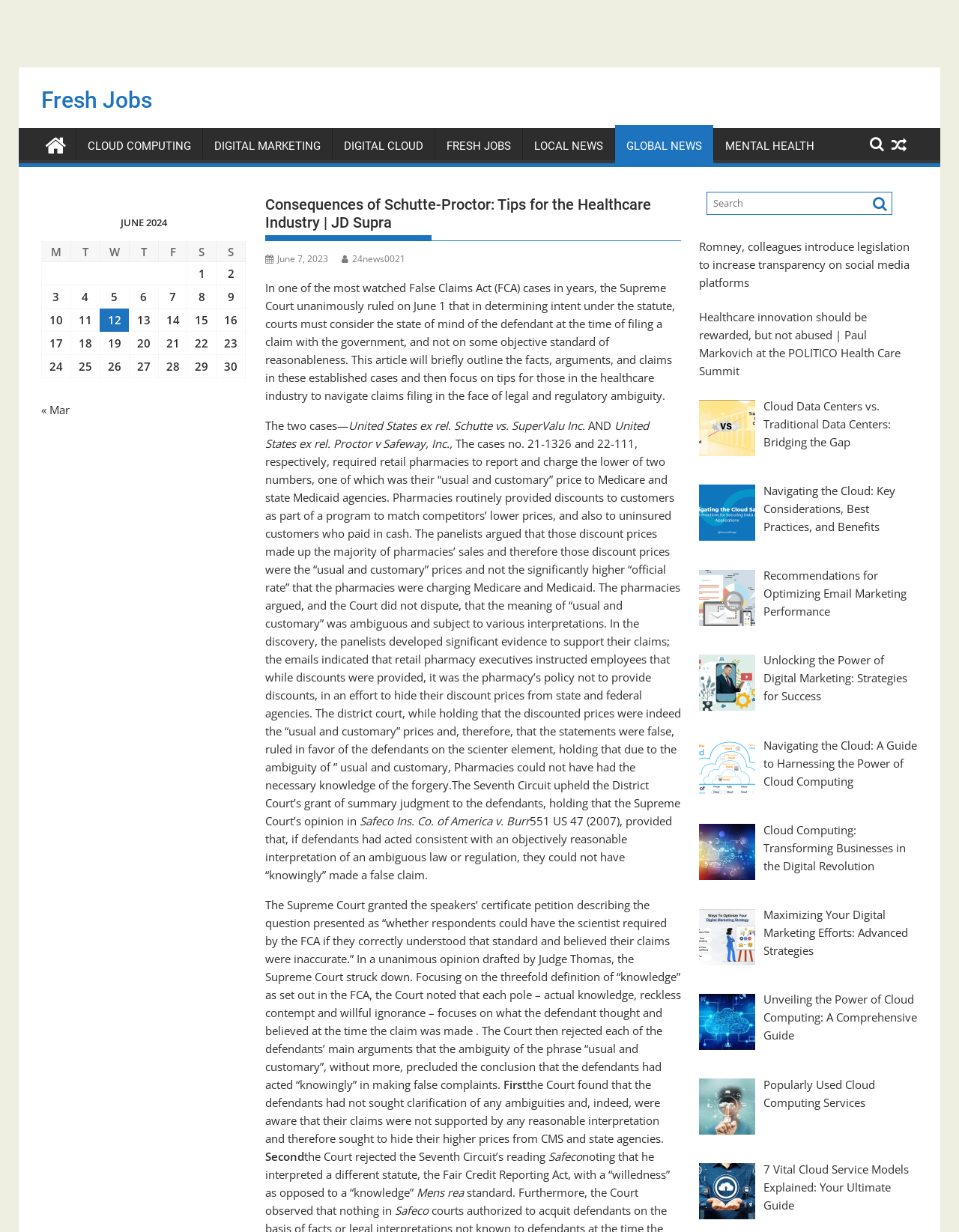Find the bounding box coordinates of the element you need to click on to perform this action: 'Click on the 'CLOUD COMPUTING' link'. The coordinates should be represented by four float values between 0 and 1, in the format [left, top, right, bottom].

[0.08, 0.104, 0.211, 0.133]